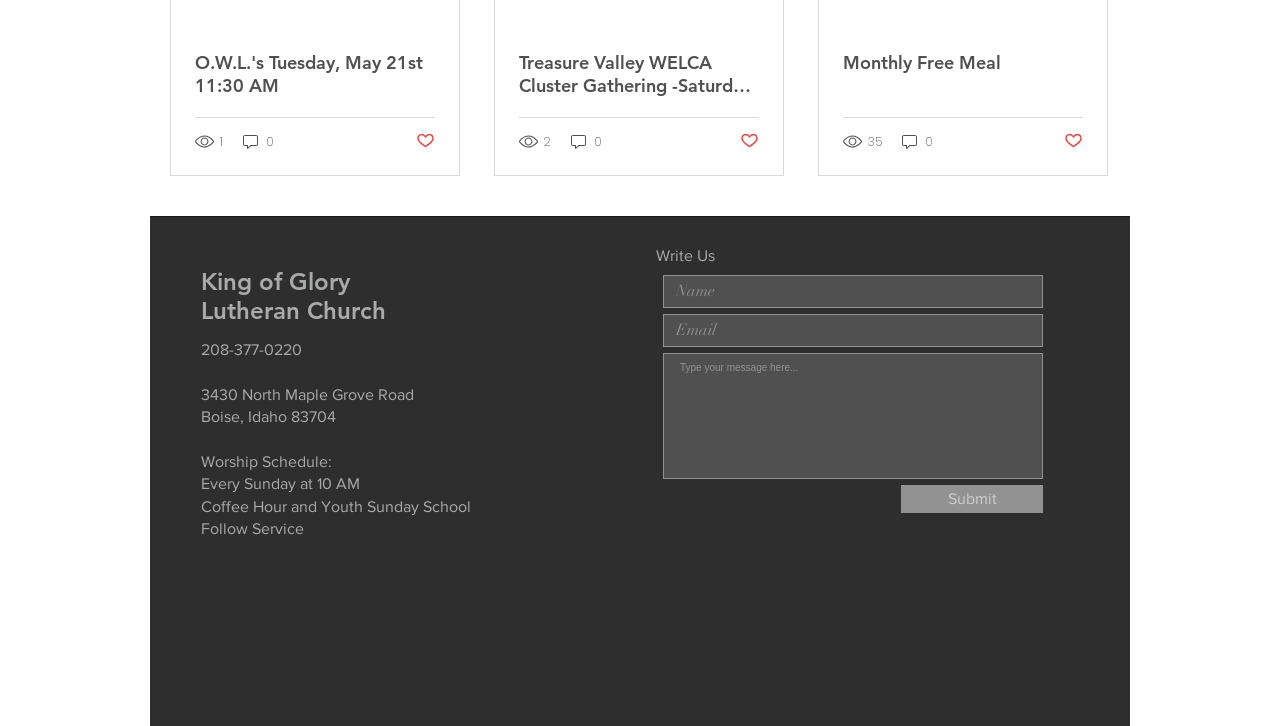What is the phone number of the church?
Please interpret the details in the image and answer the question thoroughly.

The question asks for the phone number of the church, which can be found in the static text elements of the webpage. The static text element with the text '208-377-0220' is likely to be the phone number of the church.